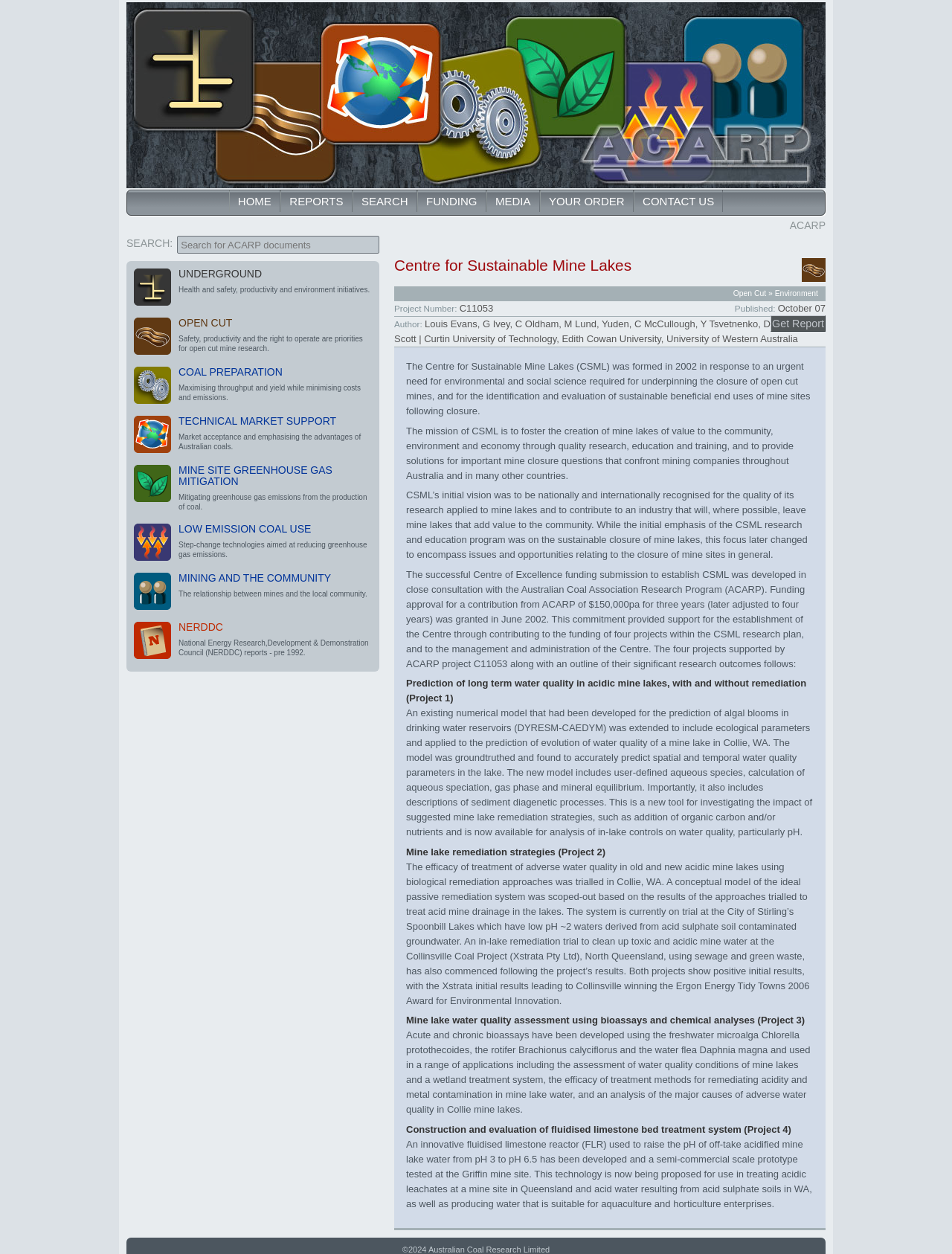Please provide the main heading of the webpage content.

Centre for Sustainable Mine Lakes